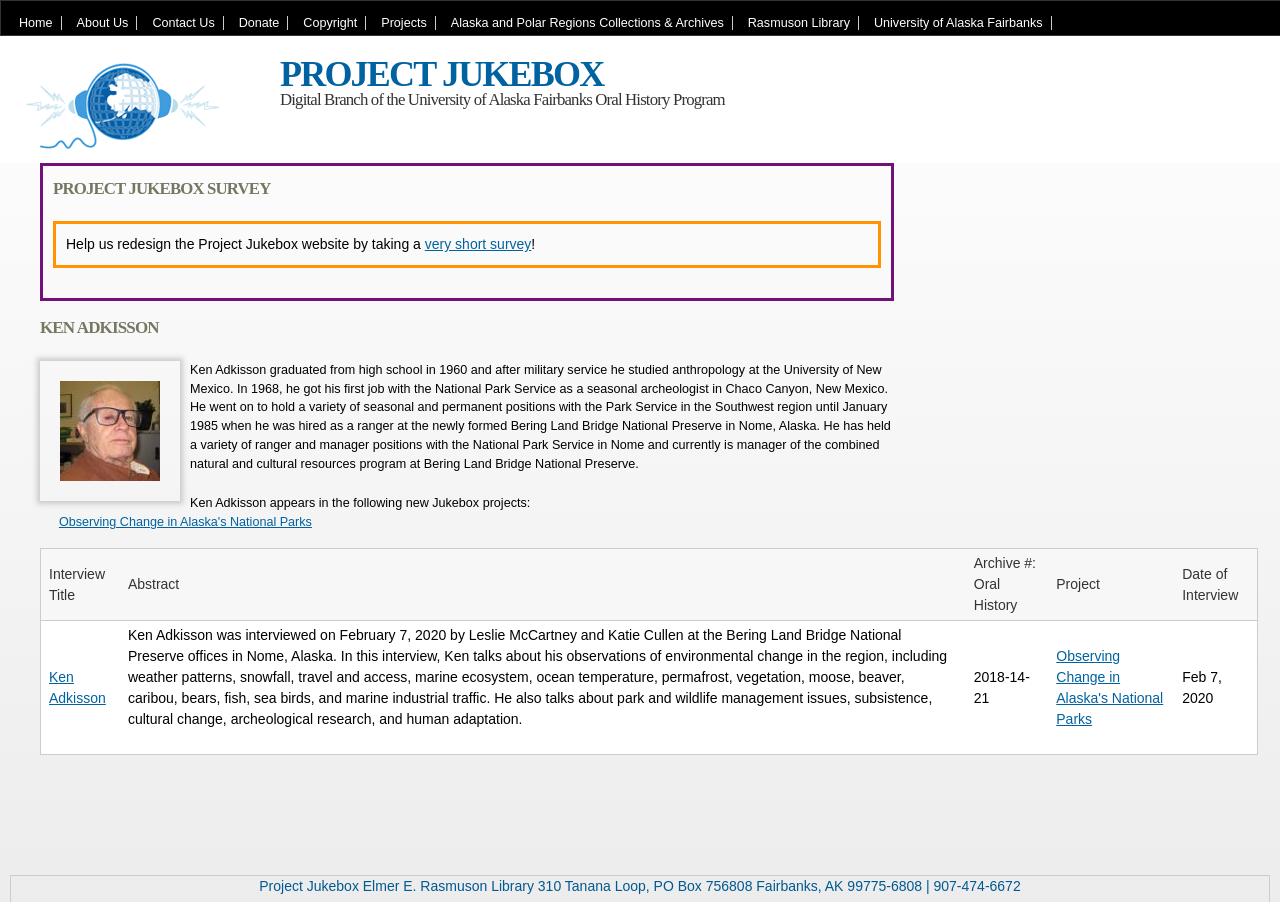What is the purpose of the survey?
Provide a fully detailed and comprehensive answer to the question.

The purpose of the survey is mentioned in the StaticText element which says 'Help us redesign the Project Jukebox website by taking a very short survey'. This suggests that the survey is intended to gather feedback to improve the website.